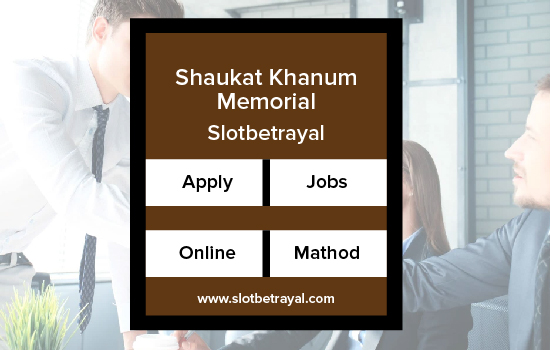Analyze the image and describe all key details you can observe.

The image showcases a promotional graphic for job opportunities at the Shaukat Khanum Memorial Hospital, prominently featuring the text "Shaukat Khanum Memorial Slotbetrayal." The design includes two main segments: one encouraging potential candidates to "Apply" for "Jobs" and another section highlighting "Online" and "Mathod." The background consists of a blurred office setting, indicating a professional environment, which emphasizes the seriousness of the job applications. The website link "www.slotbetrayal.com" is also visible, directing visitors for more information on job applications and opportunities at the hospital. This image aims to attract job seekers to engage with the hospital's recruitment process.